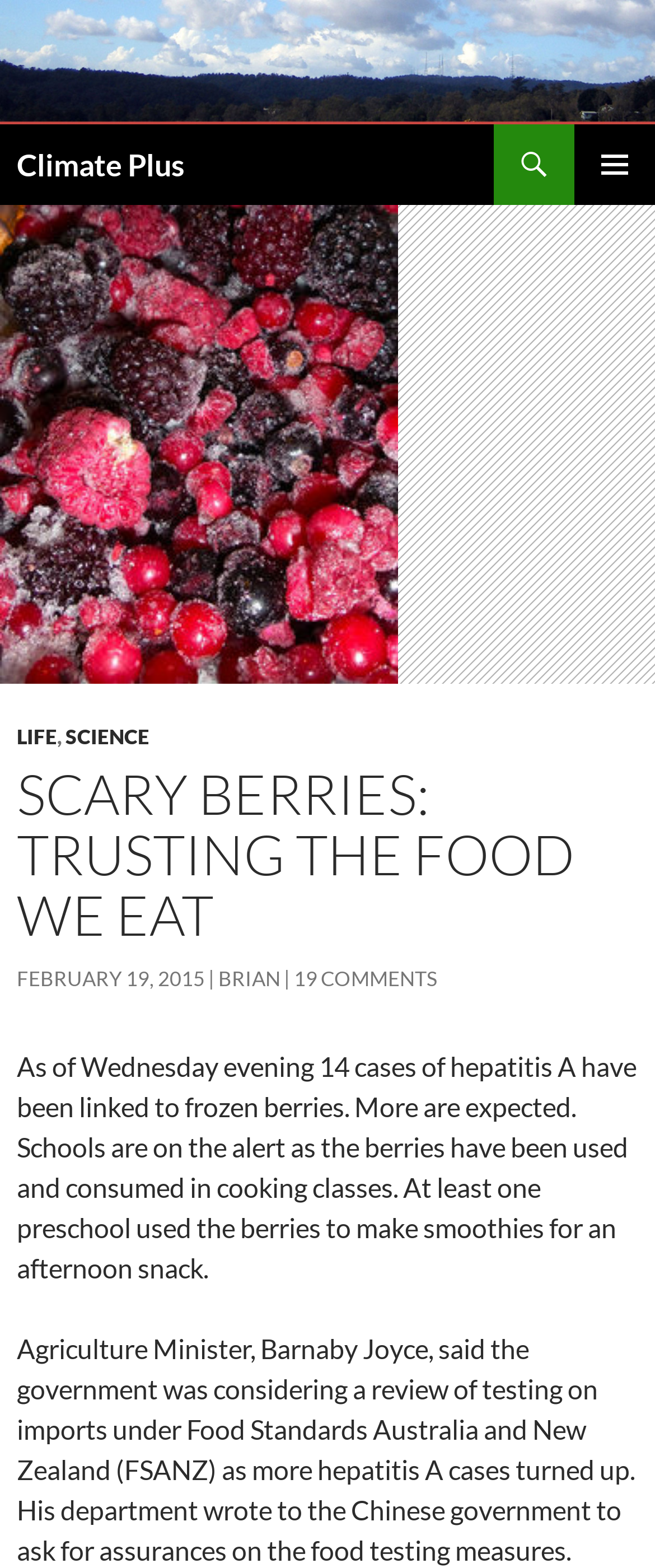Find the bounding box of the element with the following description: "alt="Climate Plus"". The coordinates must be four float numbers between 0 and 1, formatted as [left, top, right, bottom].

[0.0, 0.027, 1.0, 0.047]